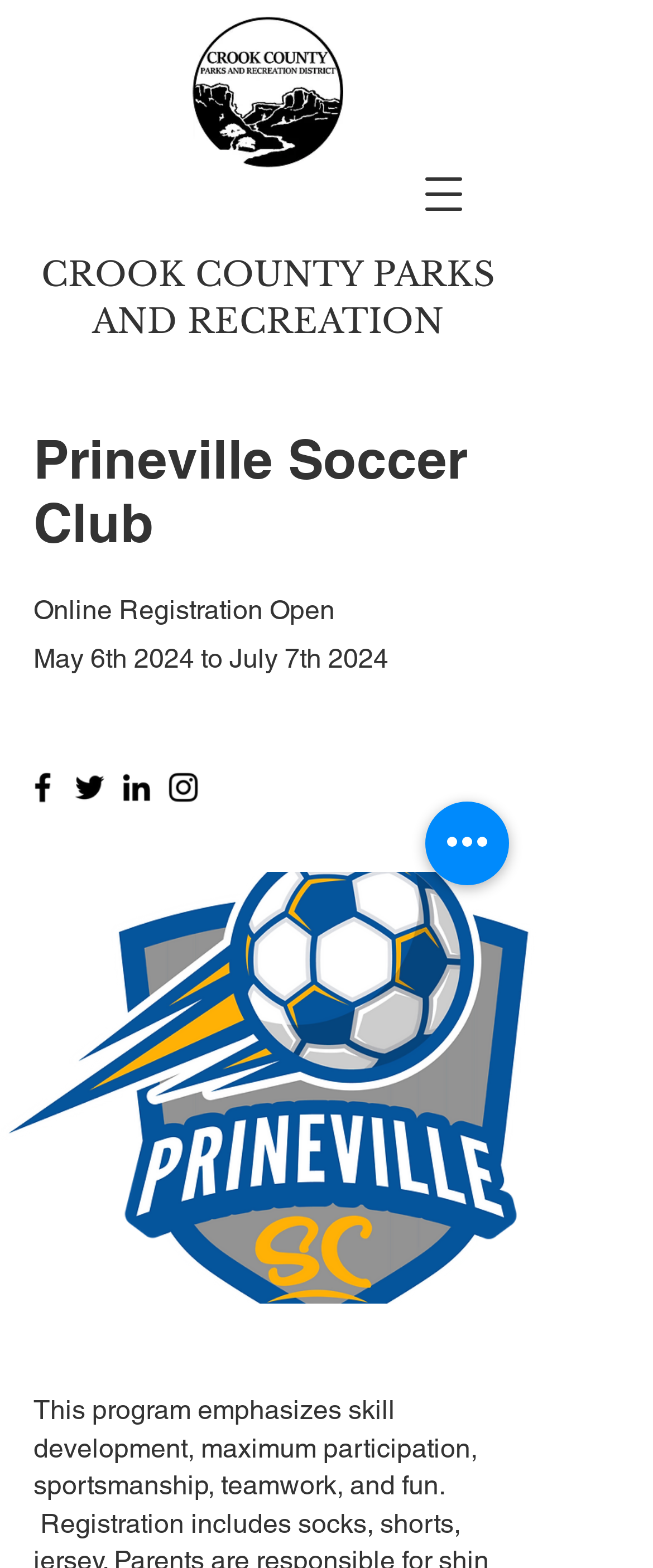Write an elaborate caption that captures the essence of the webpage.

The webpage is about the Prineville Soccer Club, which is part of the Crook County Parks and Recreation department. At the top left, there is a CCPRD logo, which is an image linked to the CCPRD website. Next to the logo, there is a button to open the navigation menu. 

Below the logo, there is a heading that reads "CROOK COUNTY PARKS AND RECREATION" in a prominent font size. Underneath this heading, there is a subheading that reads "Prineville Soccer Club". 

To the right of the subheading, there is a notice that says "Online Registration Open" from May 6th, 2024, to July 7th, 2024. Below this notice, there is a social bar with links to the soccer club's Facebook, Twitter, LinkedIn, and Instagram pages, each represented by their respective icons.

On the right side of the page, there is a large image of a soccer player in action, taking up most of the vertical space. At the bottom right, there is a button labeled "Quick actions".